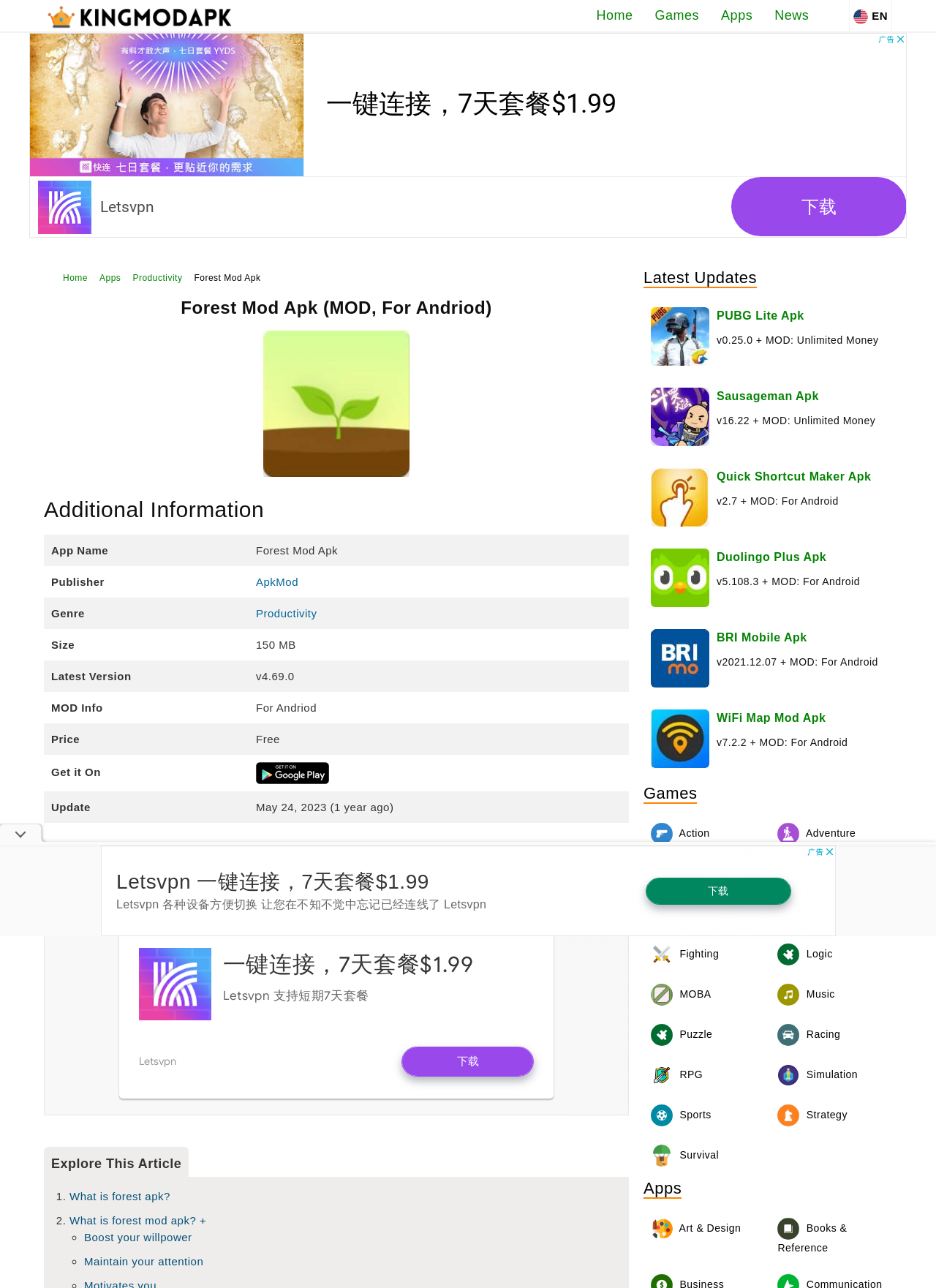Bounding box coordinates must be specified in the format (top-left x, top-left y, bottom-right x, bottom-right y). All values should be floating point numbers between 0 and 1. What are the bounding box coordinates of the UI element described as: Apps

[0.106, 0.207, 0.129, 0.224]